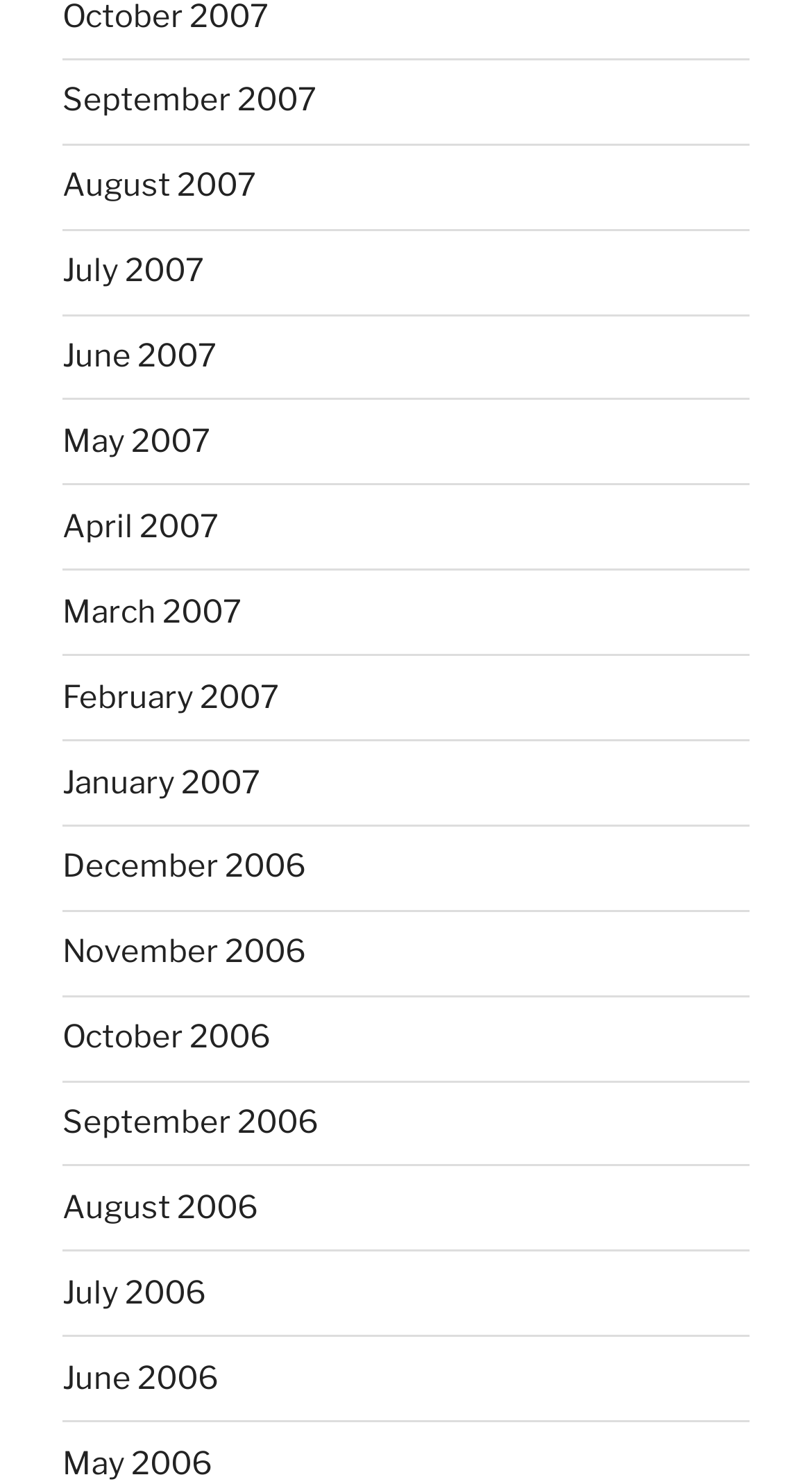What is the position of the link 'June 2007'?
Analyze the screenshot and provide a detailed answer to the question.

By comparing the y1 and y2 coordinates of the links, I determined that the link 'June 2007' is located fourth from the top, with a y1 coordinate of 0.227 and a y2 coordinate of 0.253.